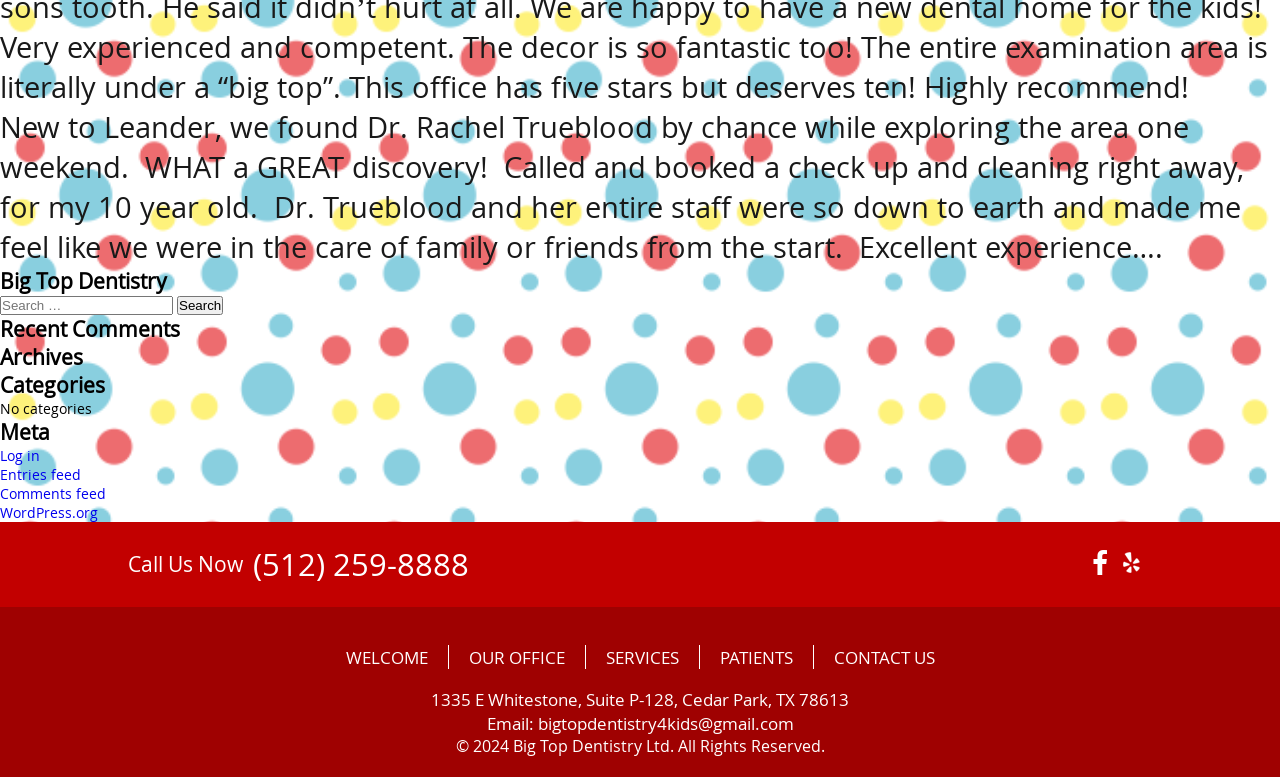Using the description "OUR OFFICE", predict the bounding box of the relevant HTML element.

[0.366, 0.83, 0.441, 0.861]